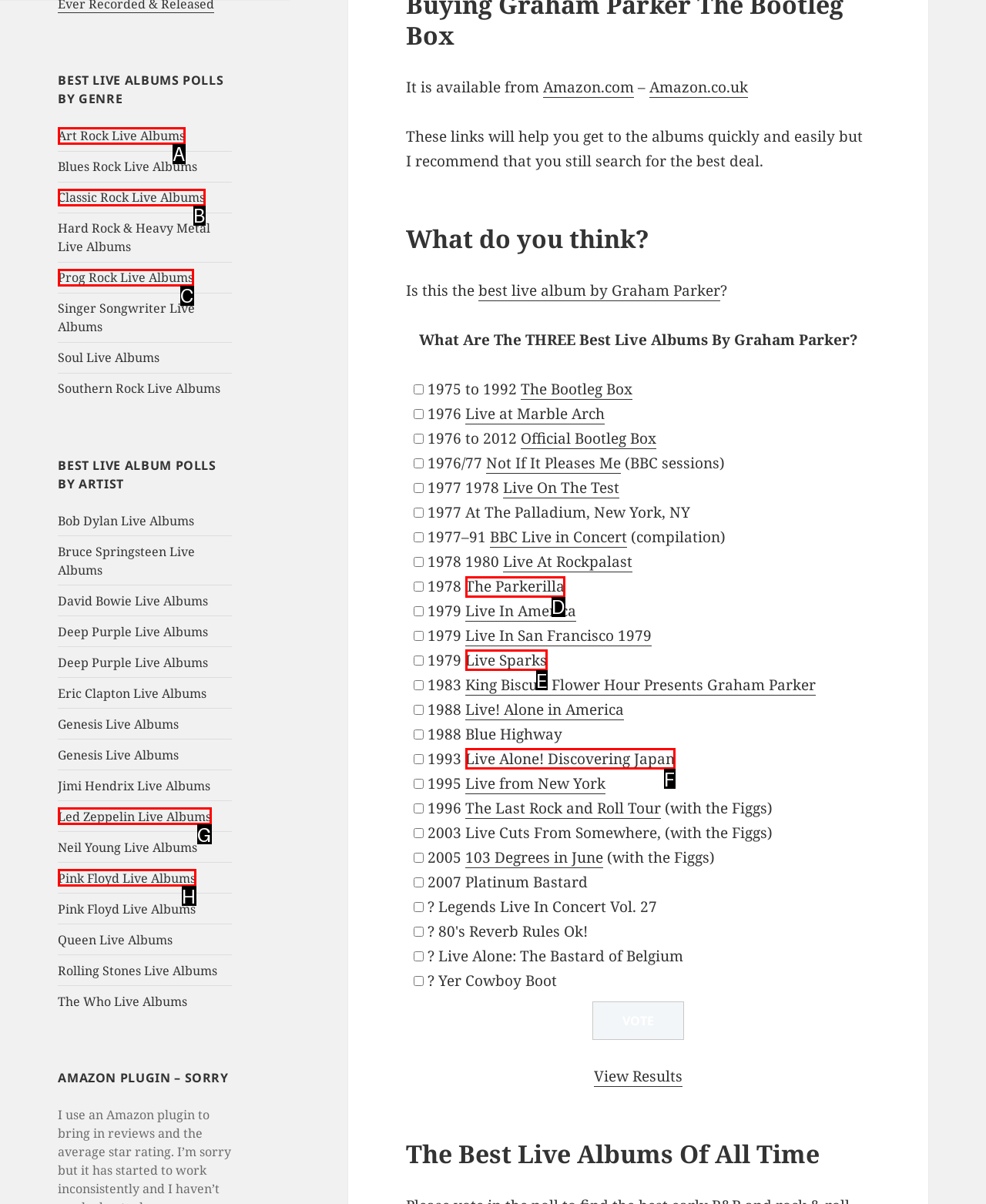Select the HTML element that matches the description: The Parkerilla. Provide the letter of the chosen option as your answer.

D